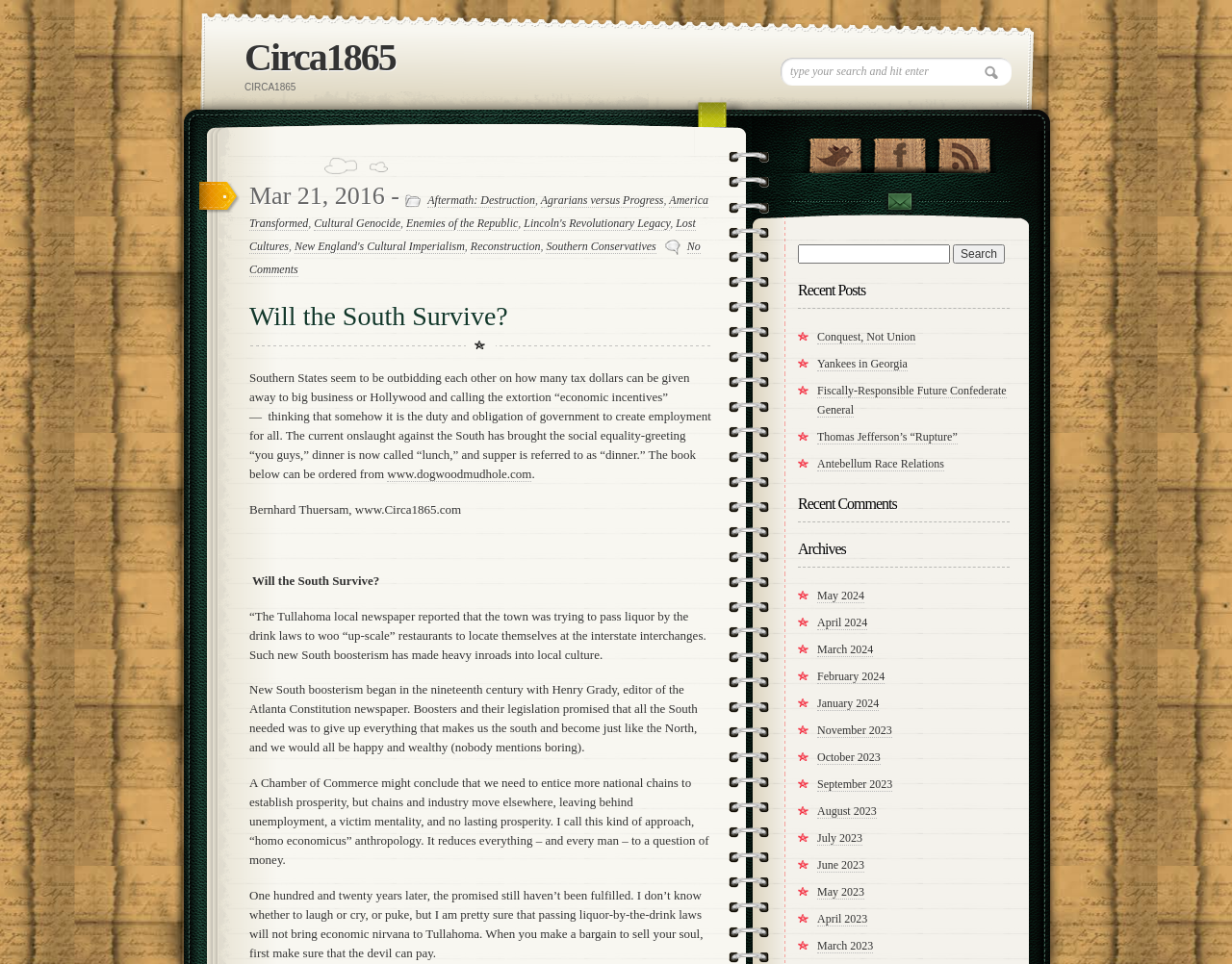Please predict the bounding box coordinates of the element's region where a click is necessary to complete the following instruction: "Follow Us on Twitter!". The coordinates should be represented by four float numbers between 0 and 1, i.e., [left, top, right, bottom].

[0.652, 0.134, 0.704, 0.18]